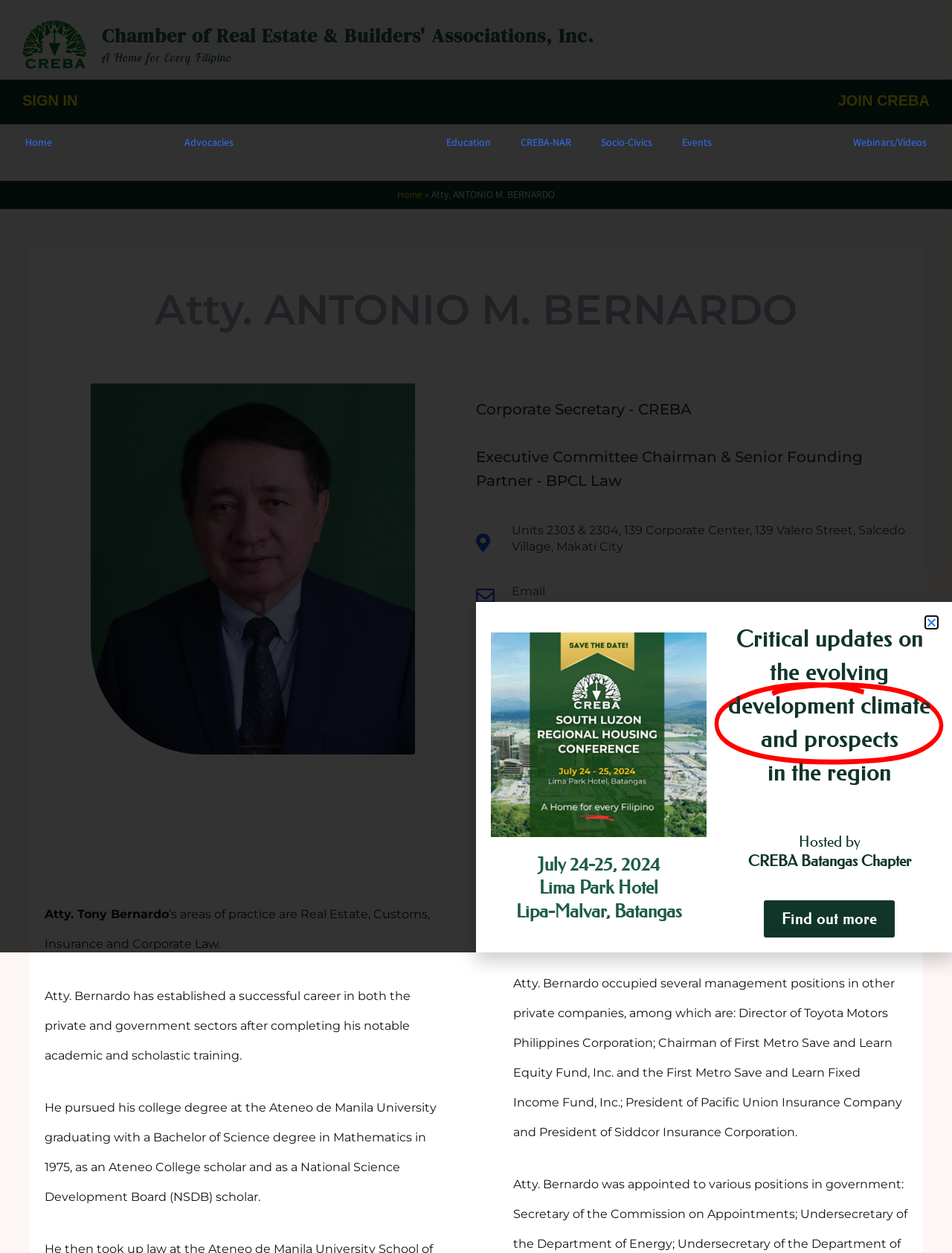Could you locate the bounding box coordinates for the section that should be clicked to accomplish this task: "Click the SIGN IN button".

[0.023, 0.074, 0.082, 0.086]